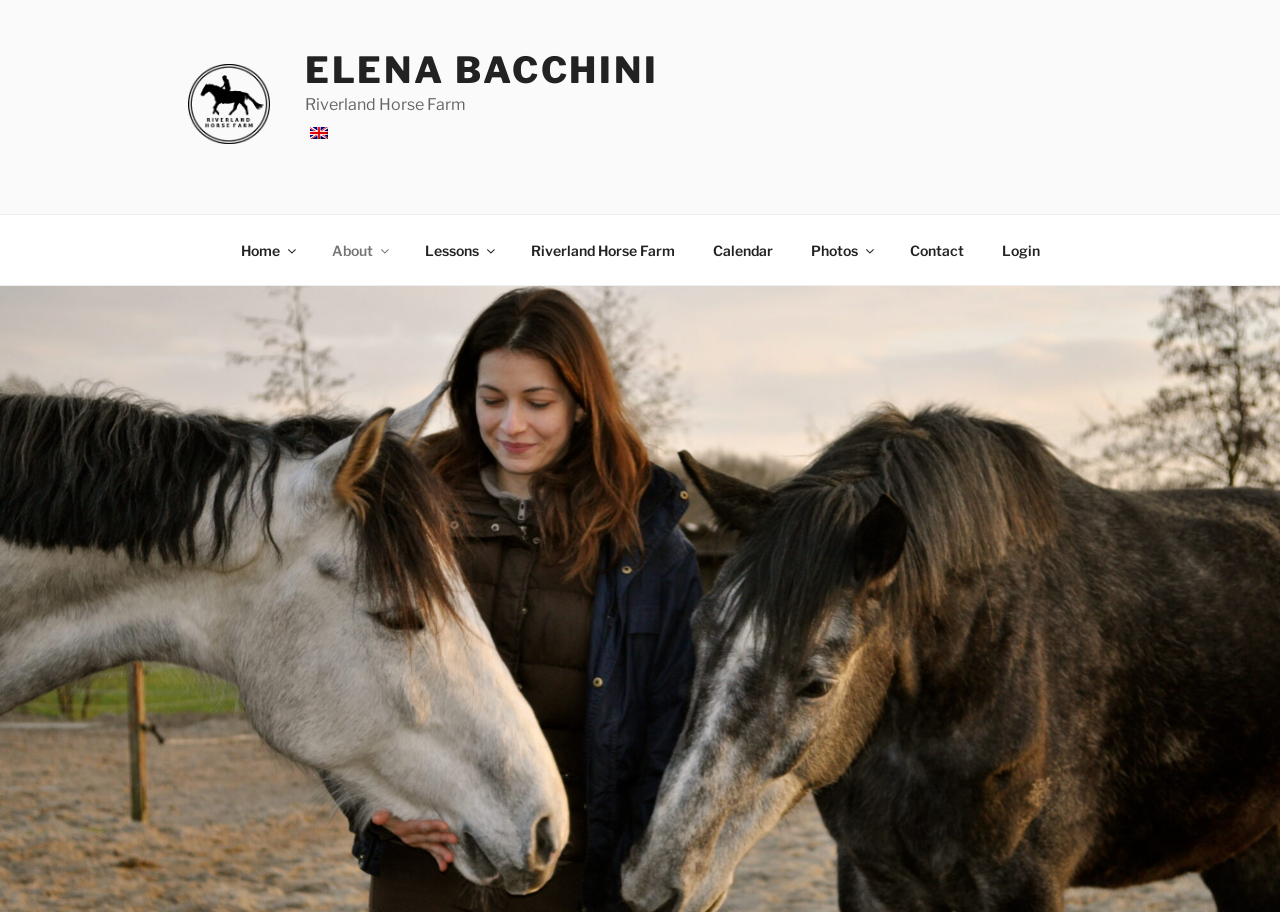What language is indicated by the image on the webpage?
Answer with a single word or phrase, using the screenshot for reference.

English